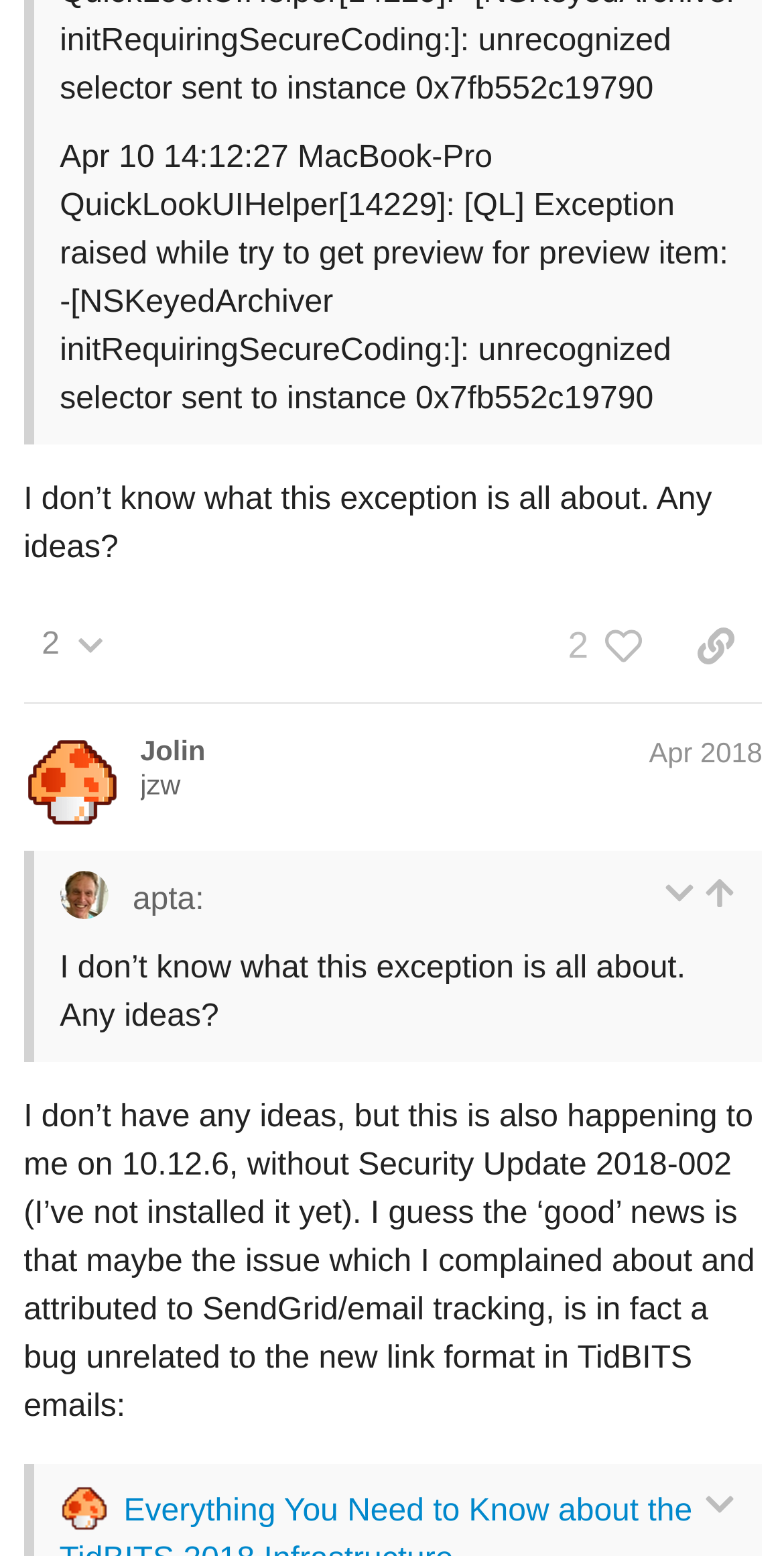Using the given description, provide the bounding box coordinates formatted as (top-left x, top-left y, bottom-right x, bottom-right y), with all values being floating point numbers between 0 and 1. Description: August 2019

None